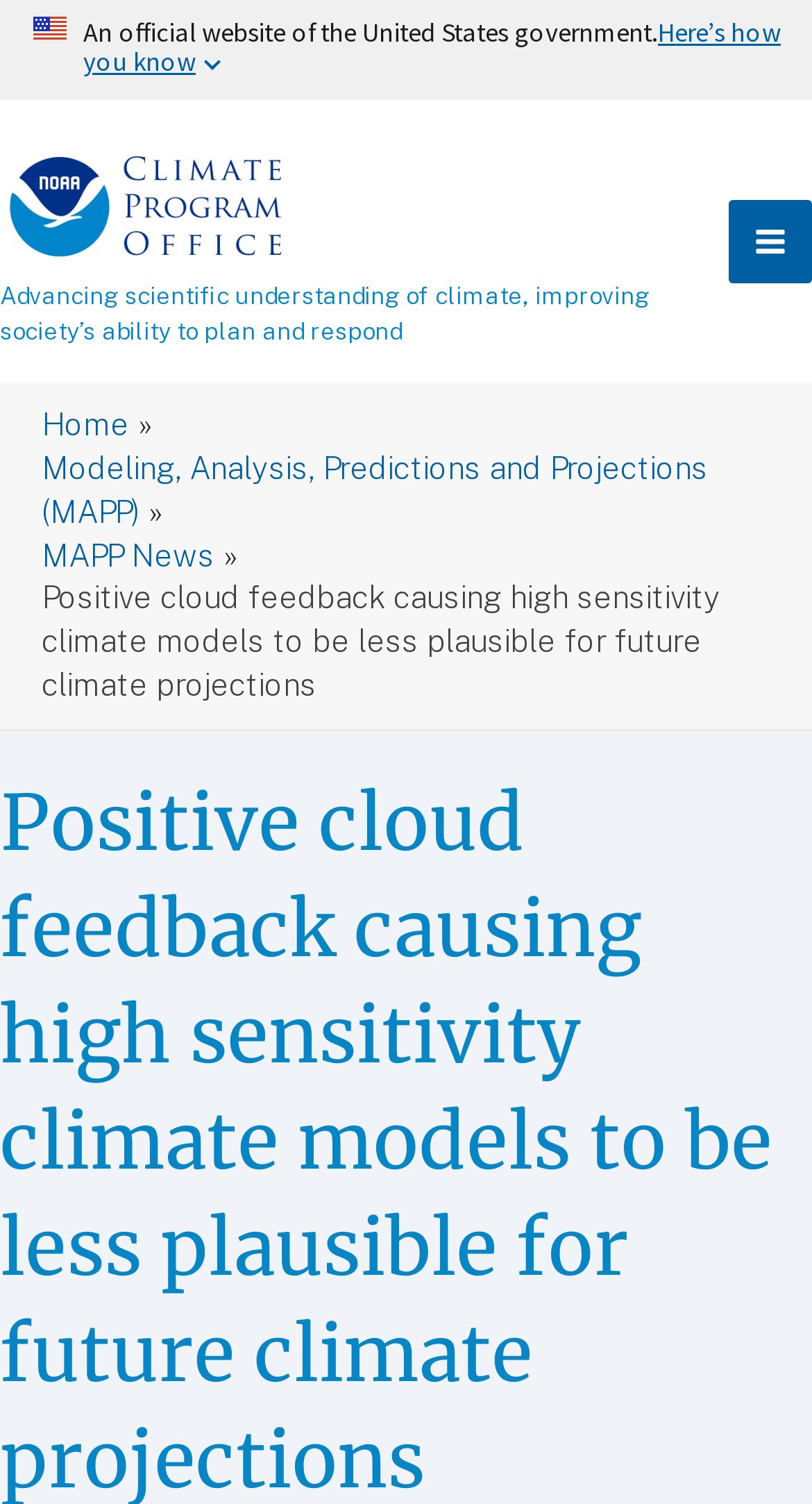Specify the bounding box coordinates (top-left x, top-left y, bottom-right x, bottom-right y) of the UI element in the screenshot that matches this description: Menu

None